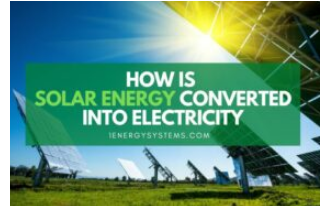Give a detailed explanation of what is happening in the image.

The image features a bright and engaging visual representation of solar energy conversion. It displays a clear blue sky with rays of sunlight streaming down, illuminating a field of solar panels arranged in a sleek, modern configuration. Prominently placed in the foreground is the text "HOW IS SOLAR ENERGY CONVERTED INTO ELECTRICITY," presented in bold, white letters on a vibrant green background, which contrasts sharply with the natural scenery. This design aims to inform viewers about the process of transforming solar energy into electricity, making it an eye-catching educational element. The image is linked to the broader topic of renewable energy solutions, reflecting the ongoing shift towards sustainable energy sources.